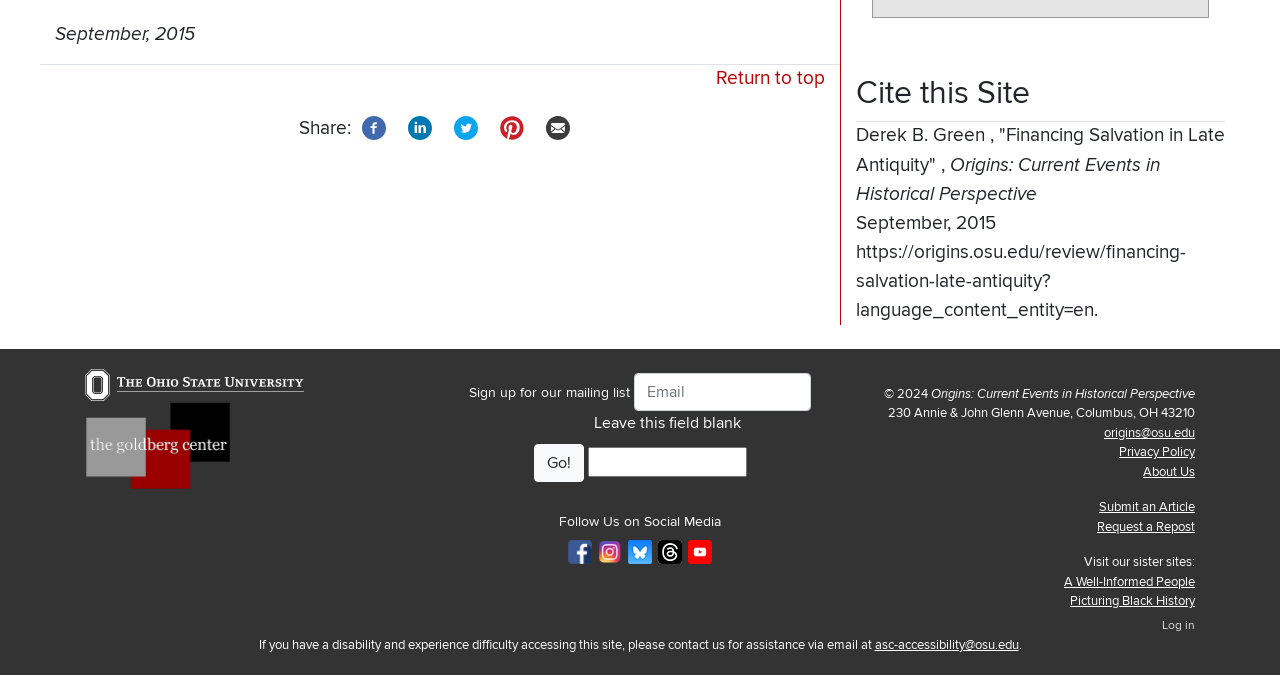What is the name of the author?
Look at the image and construct a detailed response to the question.

The author's name is mentioned in the text 'Derek B. Green' which is a static text element on the webpage, located below the heading 'Cite this Site'.